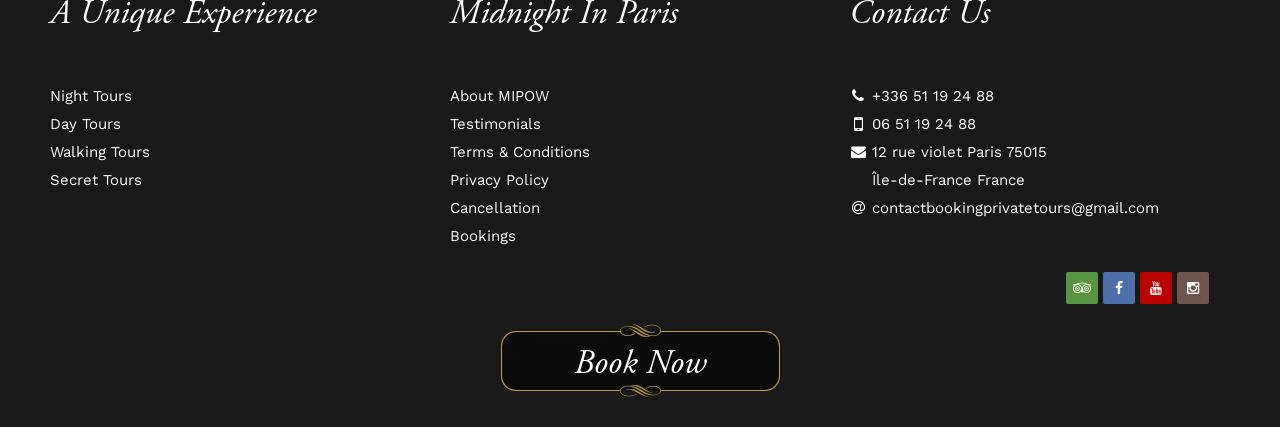Please give a succinct answer to the question in one word or phrase:
What can be done with the 'Book Now' button?

Book a tour